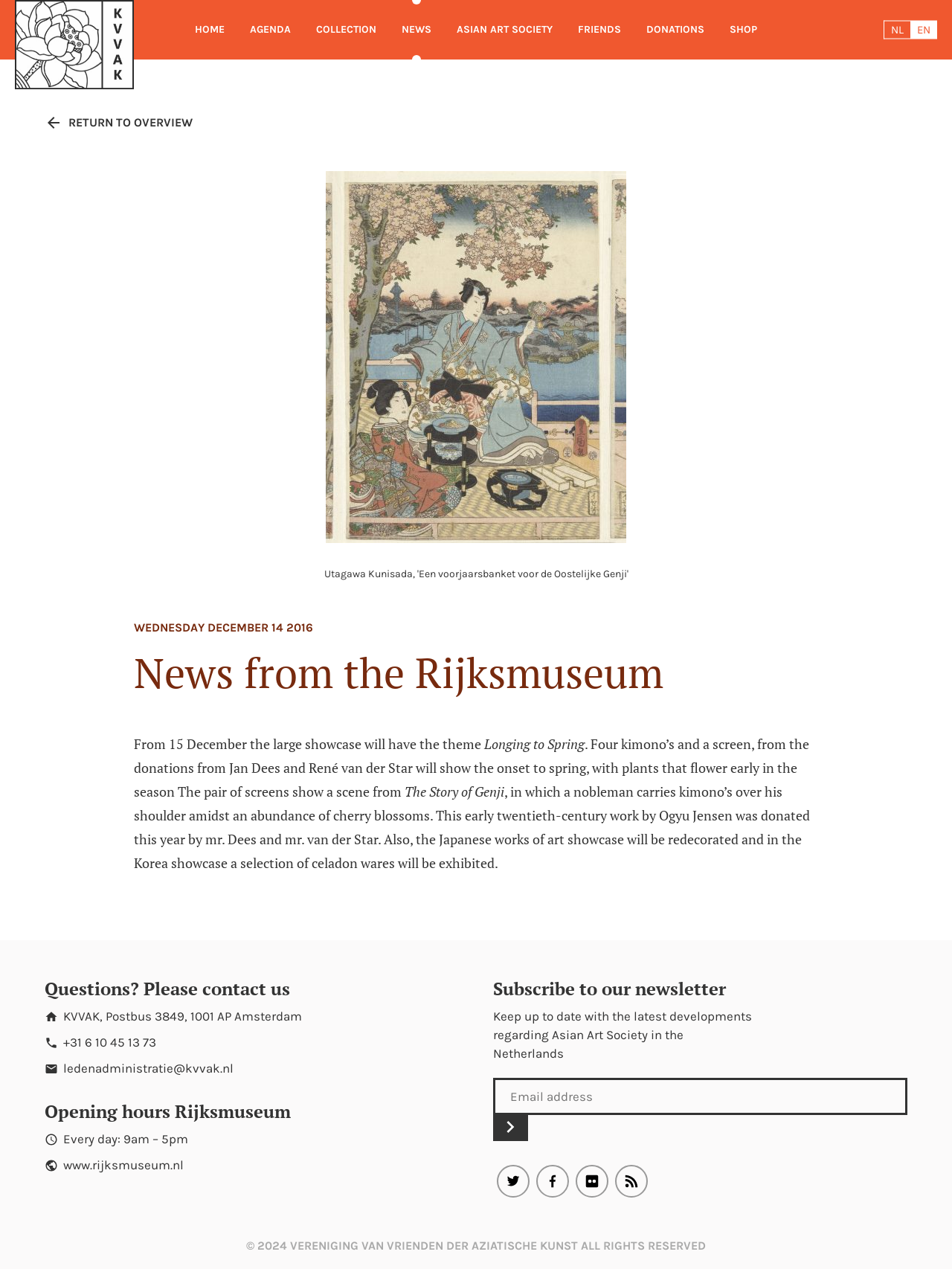Please identify the bounding box coordinates of the element's region that needs to be clicked to fulfill the following instruction: "Read the latest news from the Rijksmuseum". The bounding box coordinates should consist of four float numbers between 0 and 1, i.e., [left, top, right, bottom].

[0.141, 0.512, 0.859, 0.547]